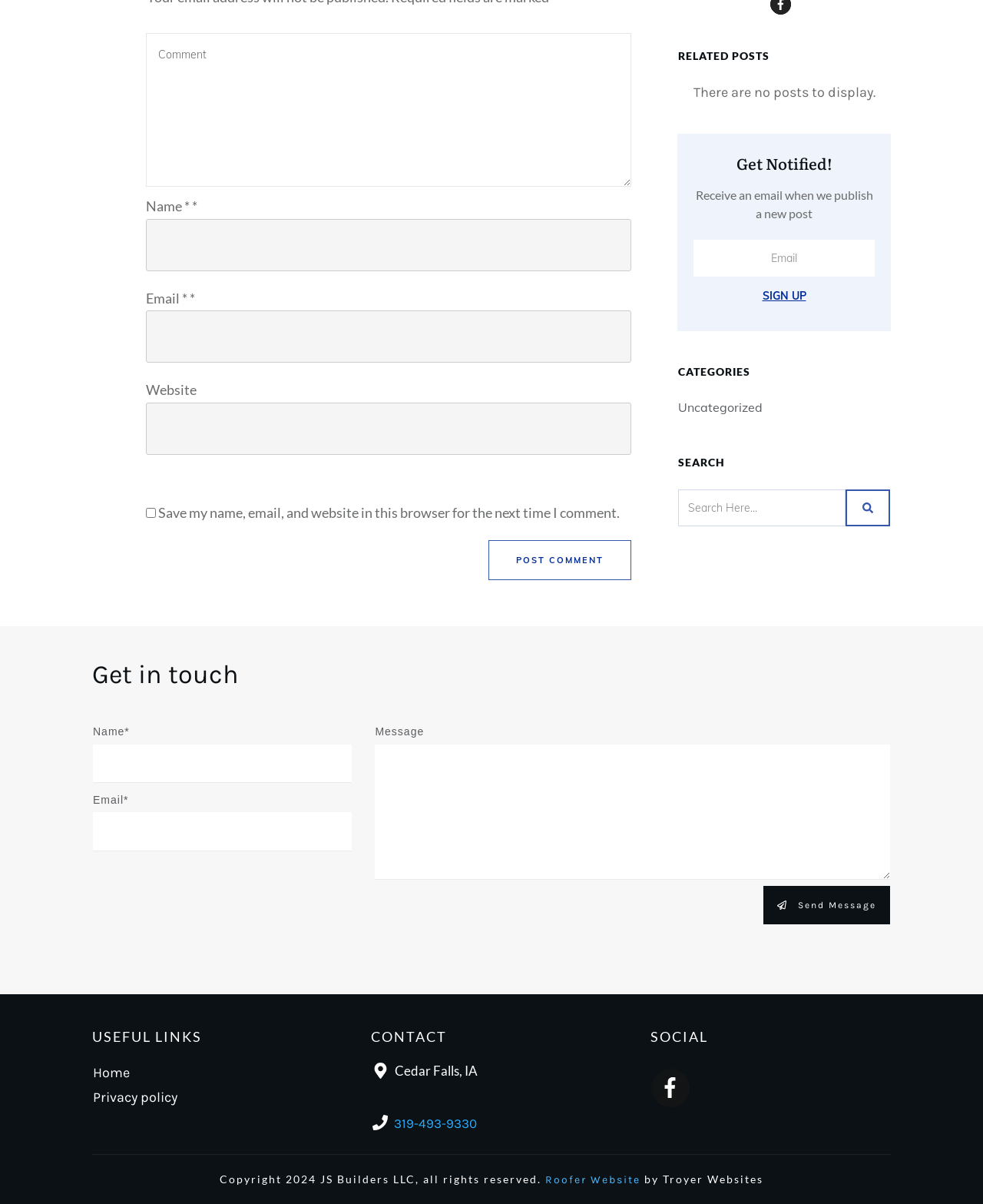Please identify the bounding box coordinates of the element on the webpage that should be clicked to follow this instruction: "Send a message". The bounding box coordinates should be given as four float numbers between 0 and 1, formatted as [left, top, right, bottom].

[0.777, 0.736, 0.905, 0.768]